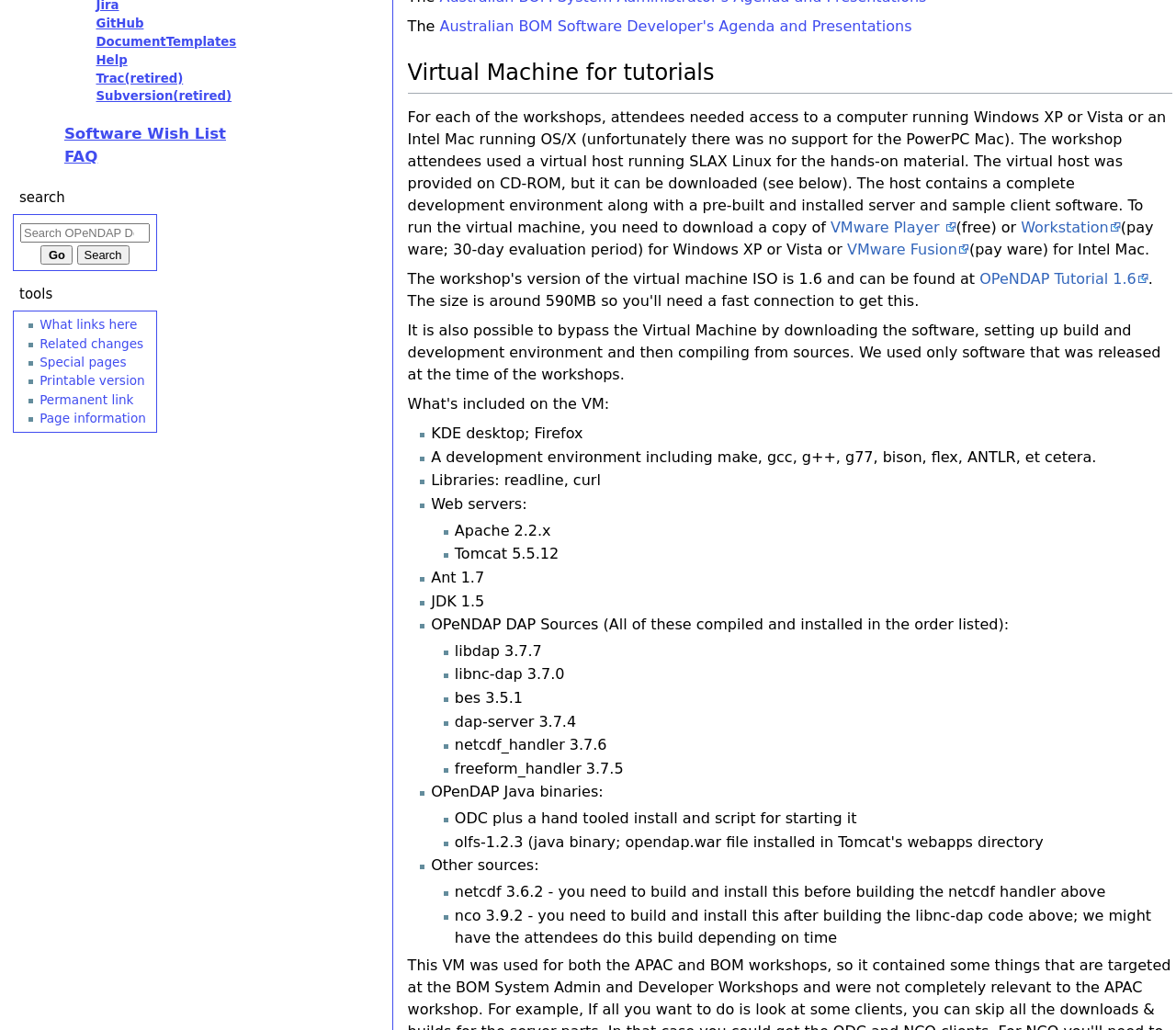Given the element description "What links here" in the screenshot, predict the bounding box coordinates of that UI element.

[0.034, 0.308, 0.117, 0.322]